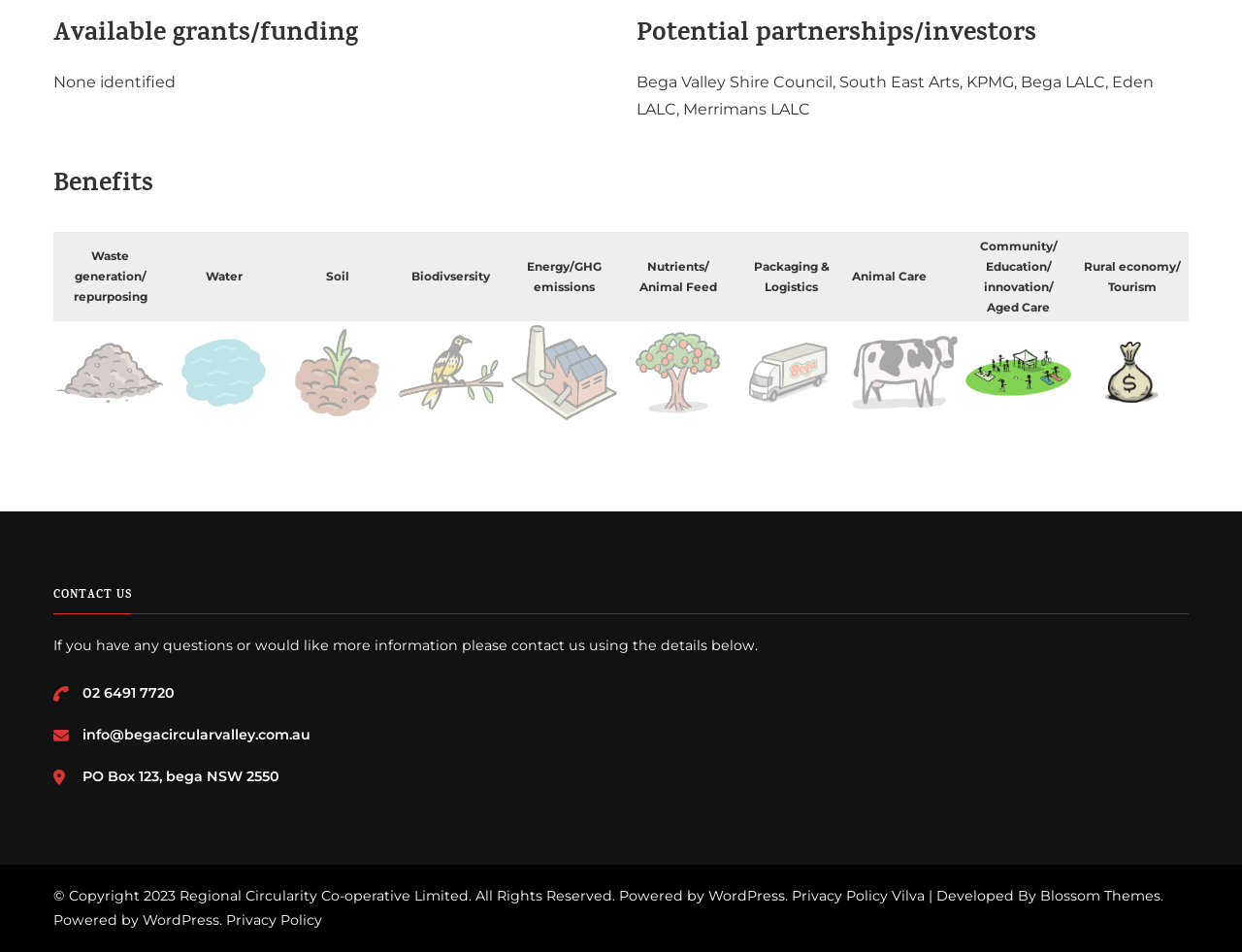What are the potential partnerships/investors listed?
Please use the image to deliver a detailed and complete answer.

I found the answer by looking at the StaticText element with the text 'Bega Valley Shire Council, South East Arts, KPMG, Bega LALC, Eden LALC, Merrimans LALC' which is a child of the heading element 'Potential partnerships/investors'.